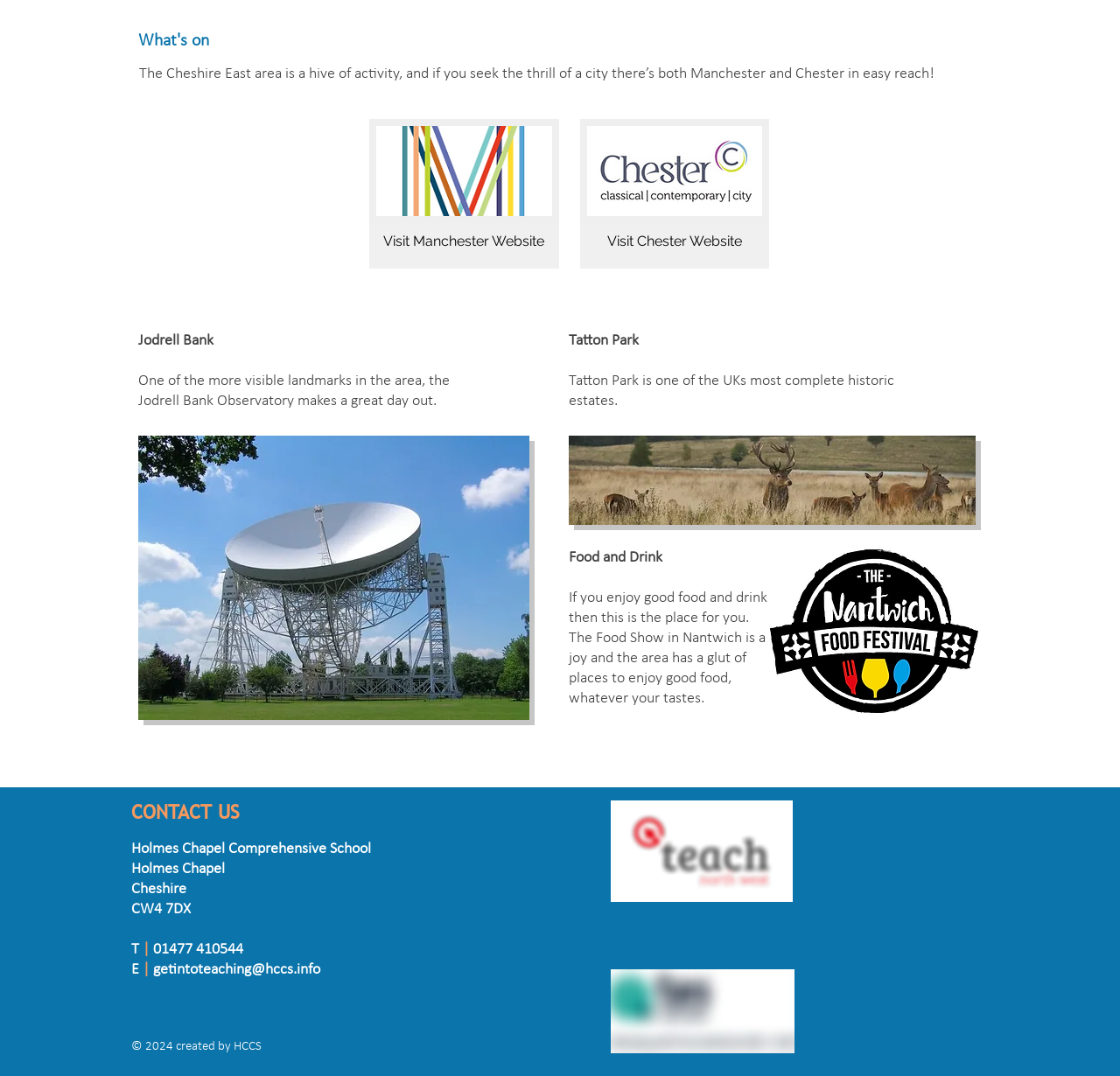What is the name of the observatory mentioned on the webpage?
Refer to the image and offer an in-depth and detailed answer to the question.

The webpage mentions Jodrell Bank Observatory as one of the visible landmarks in the area, making it a great day out.